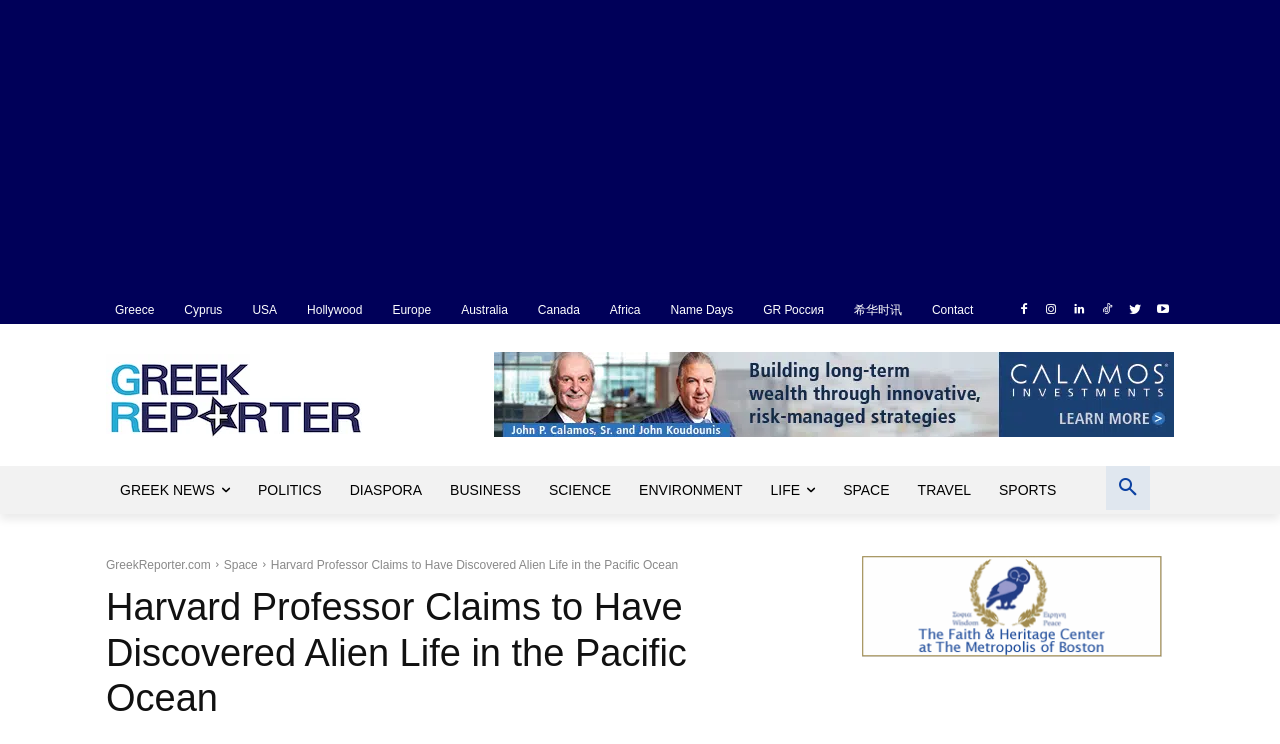Based on the image, please elaborate on the answer to the following question:
What categories of news are available on this website?

I found the answer by examining the links with text such as 'GREEK NEWS', 'POLITICS', 'DIASPORA', and so on, which are likely to be categories of news available on this website.